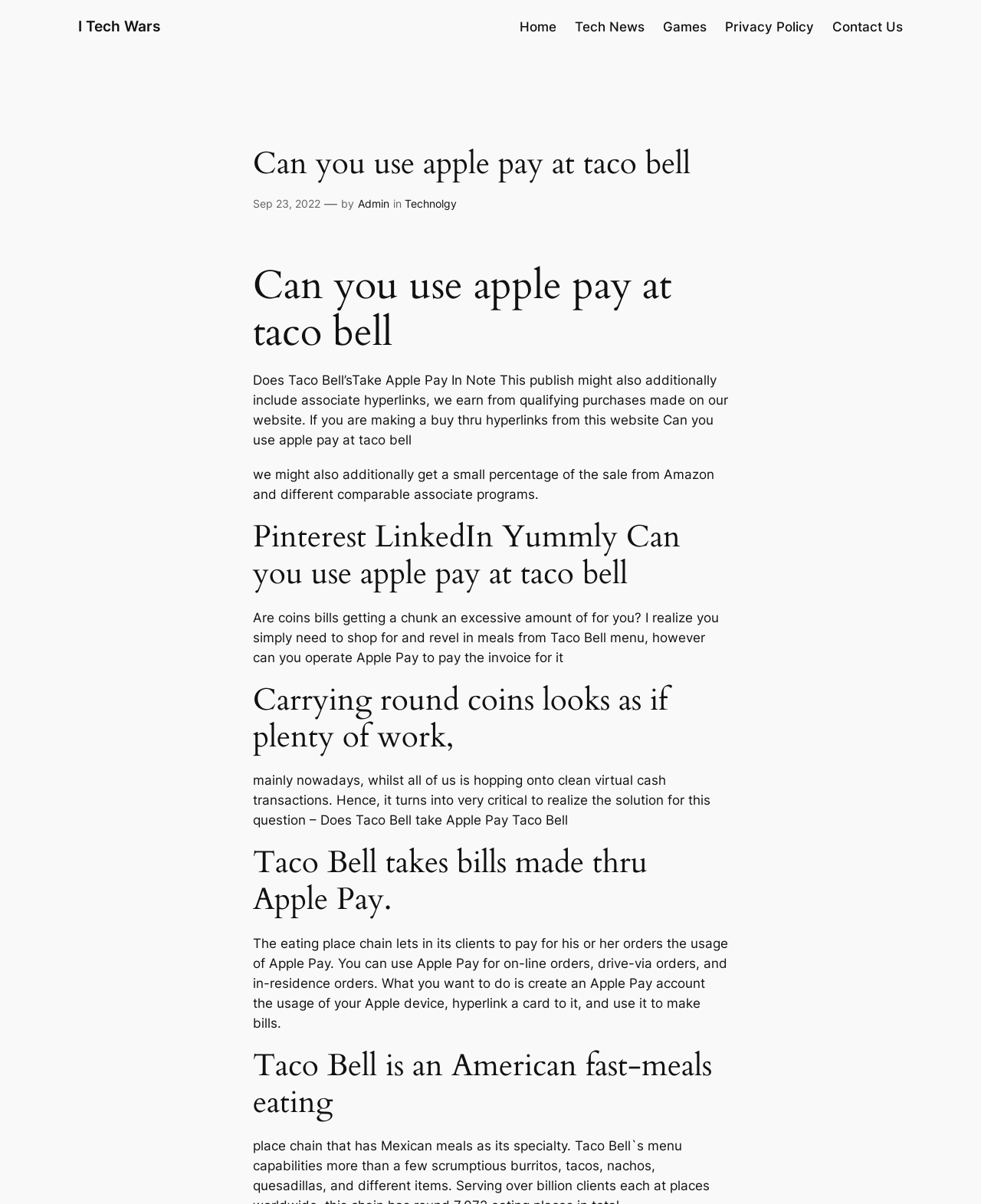Use a single word or phrase to answer the question:
What is the name of the website?

I Tech Wars